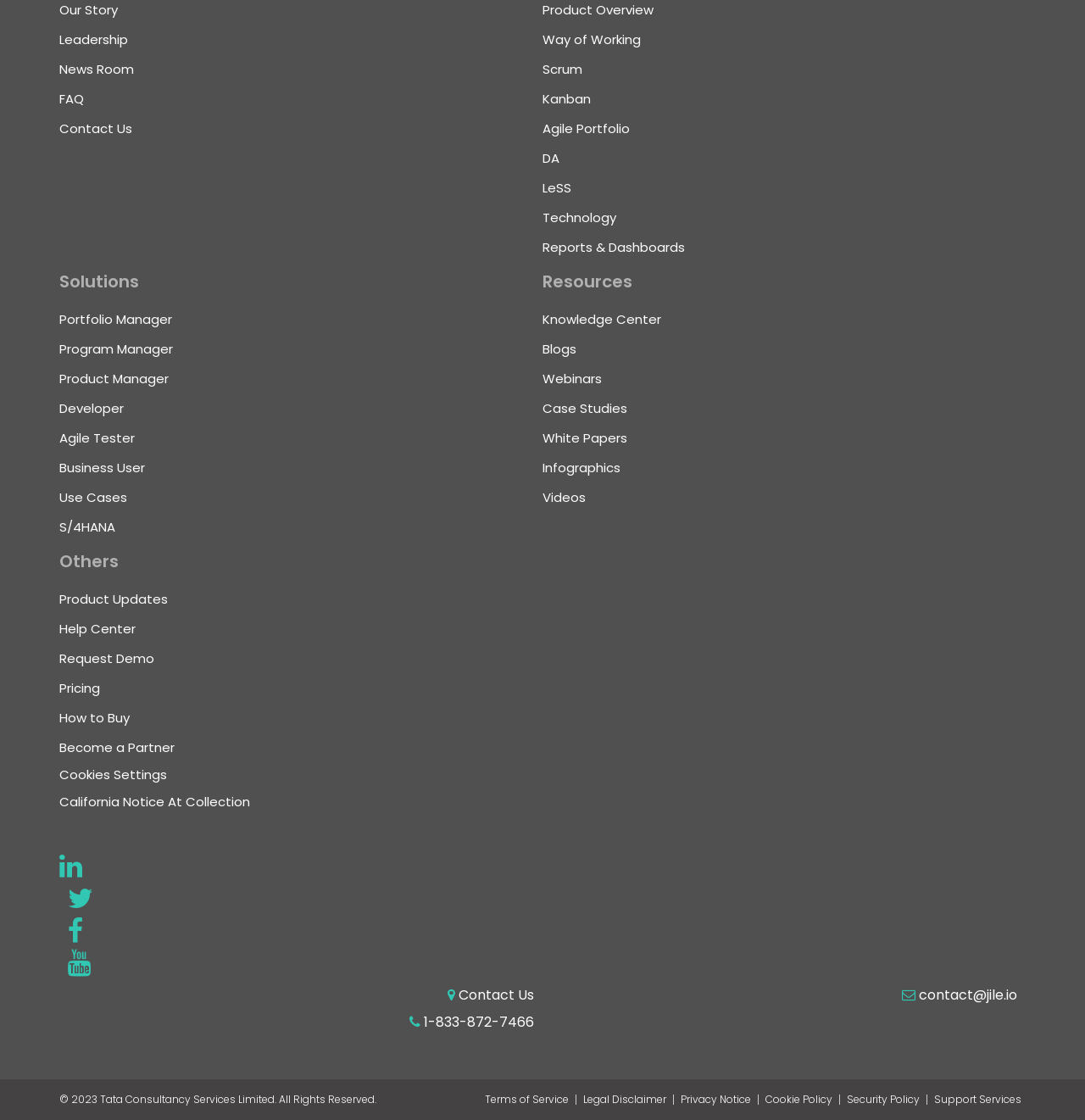Can you specify the bounding box coordinates for the region that should be clicked to fulfill this instruction: "Read the Knowledge Center".

[0.5, 0.277, 0.609, 0.293]